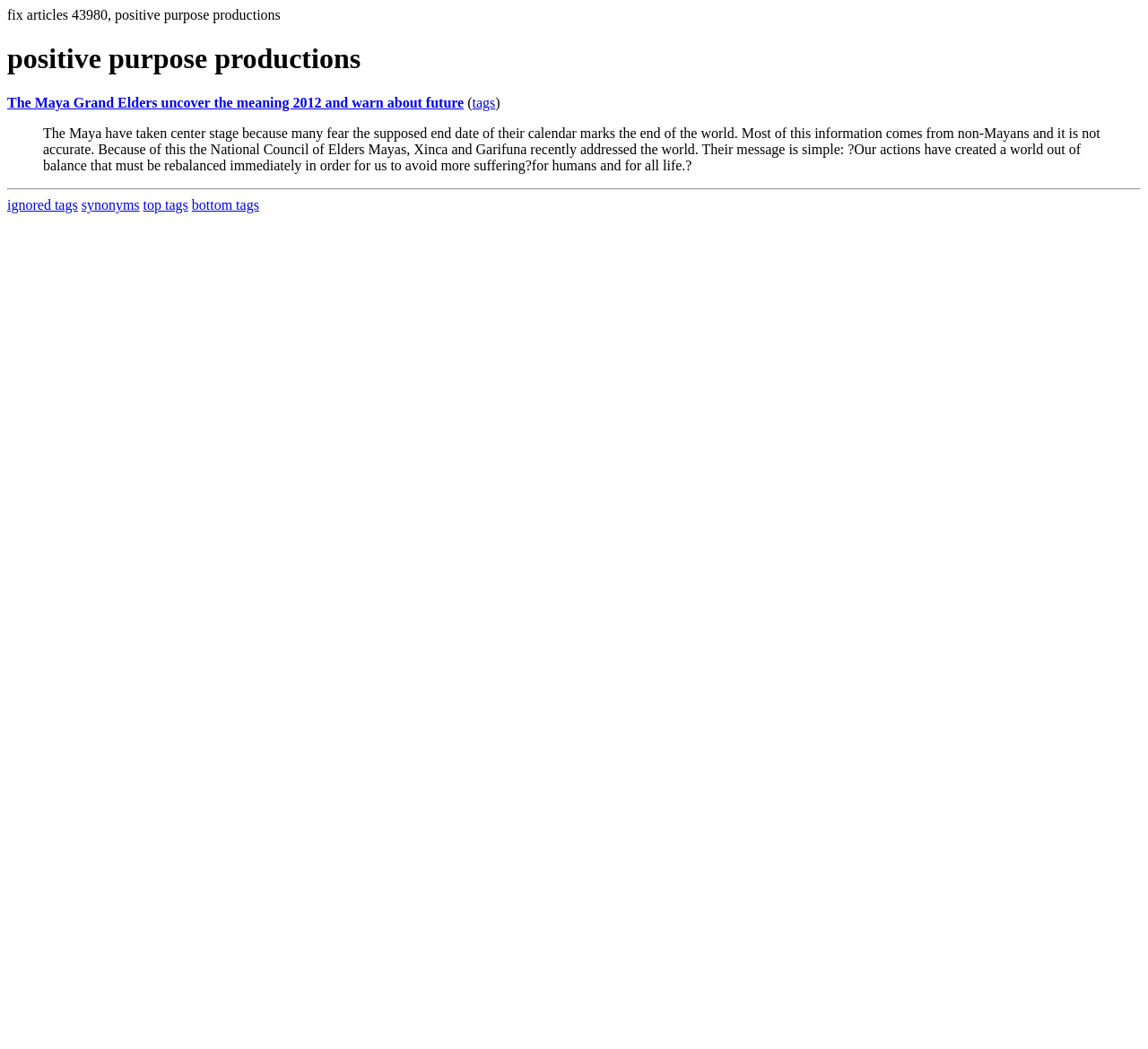What is the message of the National Council of Elders Mayas?
Please respond to the question thoroughly and include all relevant details.

The message of the National Council of Elders Mayas can be determined by reading the blockquote text, which states that 'Our actions have created a world out of balance that must be rebalanced immediately in order for us to avoid more suffering…for humans and for all life.' This suggests that their message is to rebalance the world.